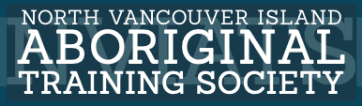Give an in-depth description of the image.

The image features the logo of the North Vancouver Island Aboriginal Training Society, prominently displaying the organization's name. The design incorporates bold, white typography against a deep blue background, emphasizing its mission and identity. The layout is clean and professional, reflecting the society's commitment to supporting the training and development of Indigenous individuals in North Vancouver Island. This logo serves as a visual representation of their focus on education and empowerment within the community.